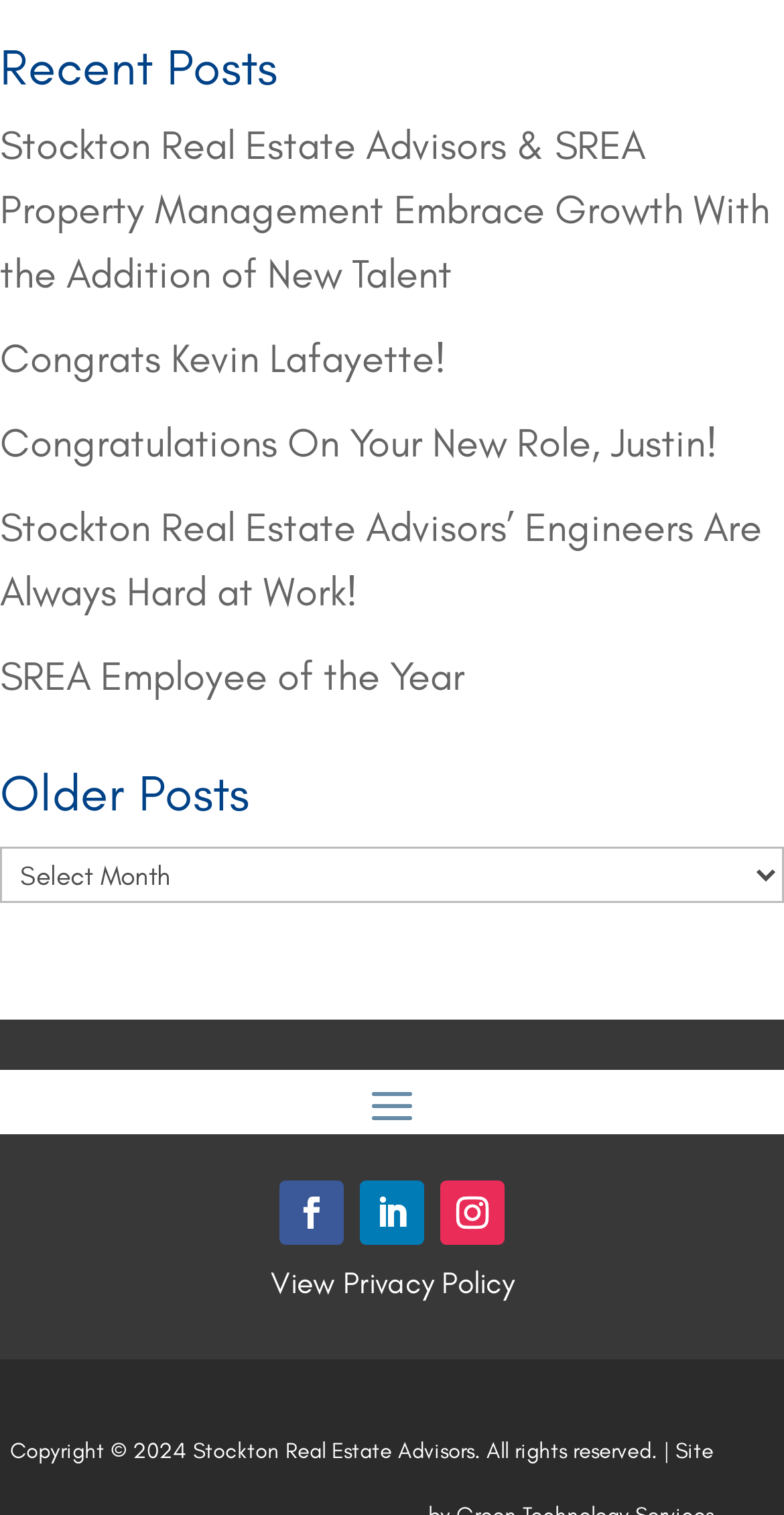Answer the question using only a single word or phrase: 
What is the purpose of the combobox?

To select an option